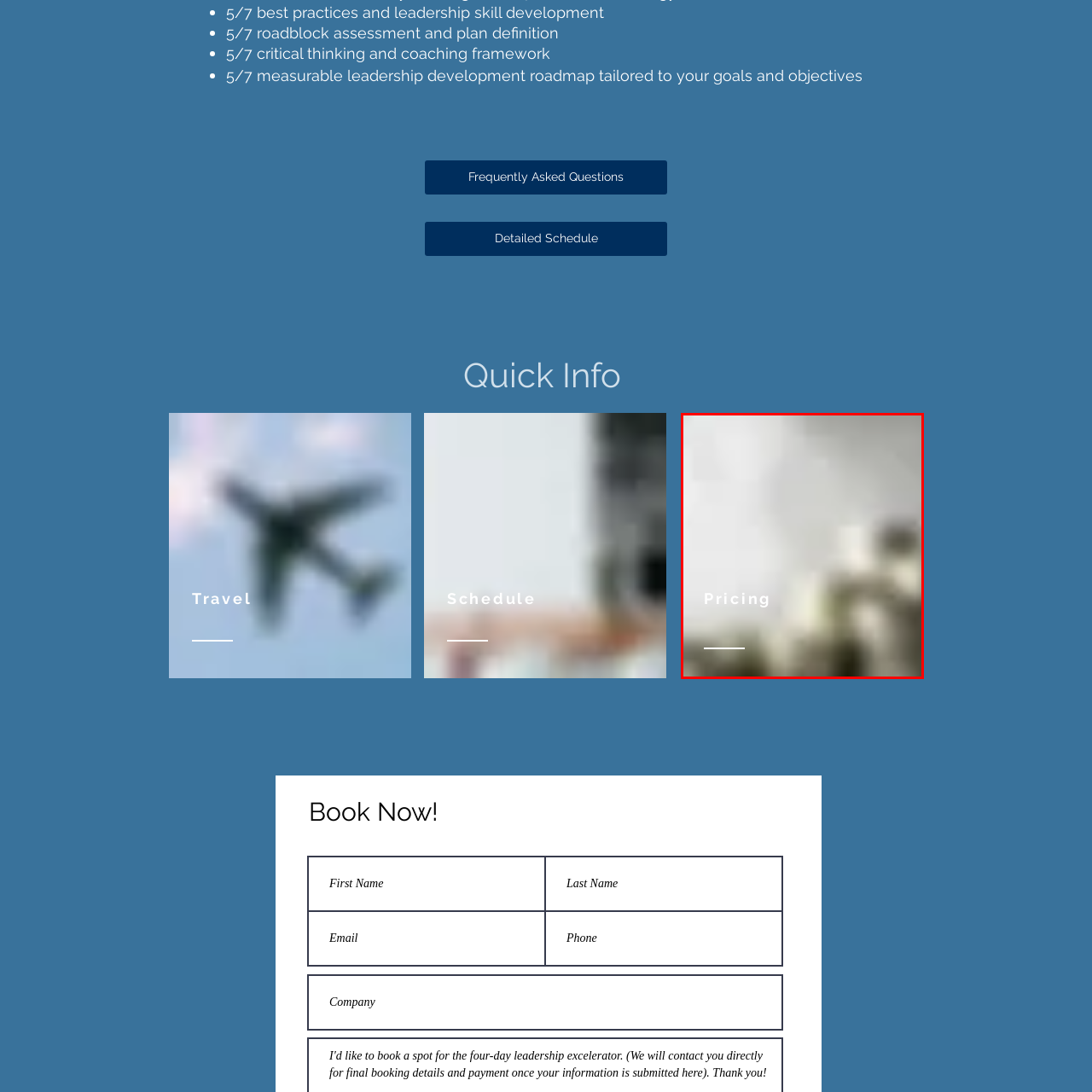What type of information can be expected in this section? Observe the image within the red bounding box and give a one-word or short-phrase answer.

Pricing information